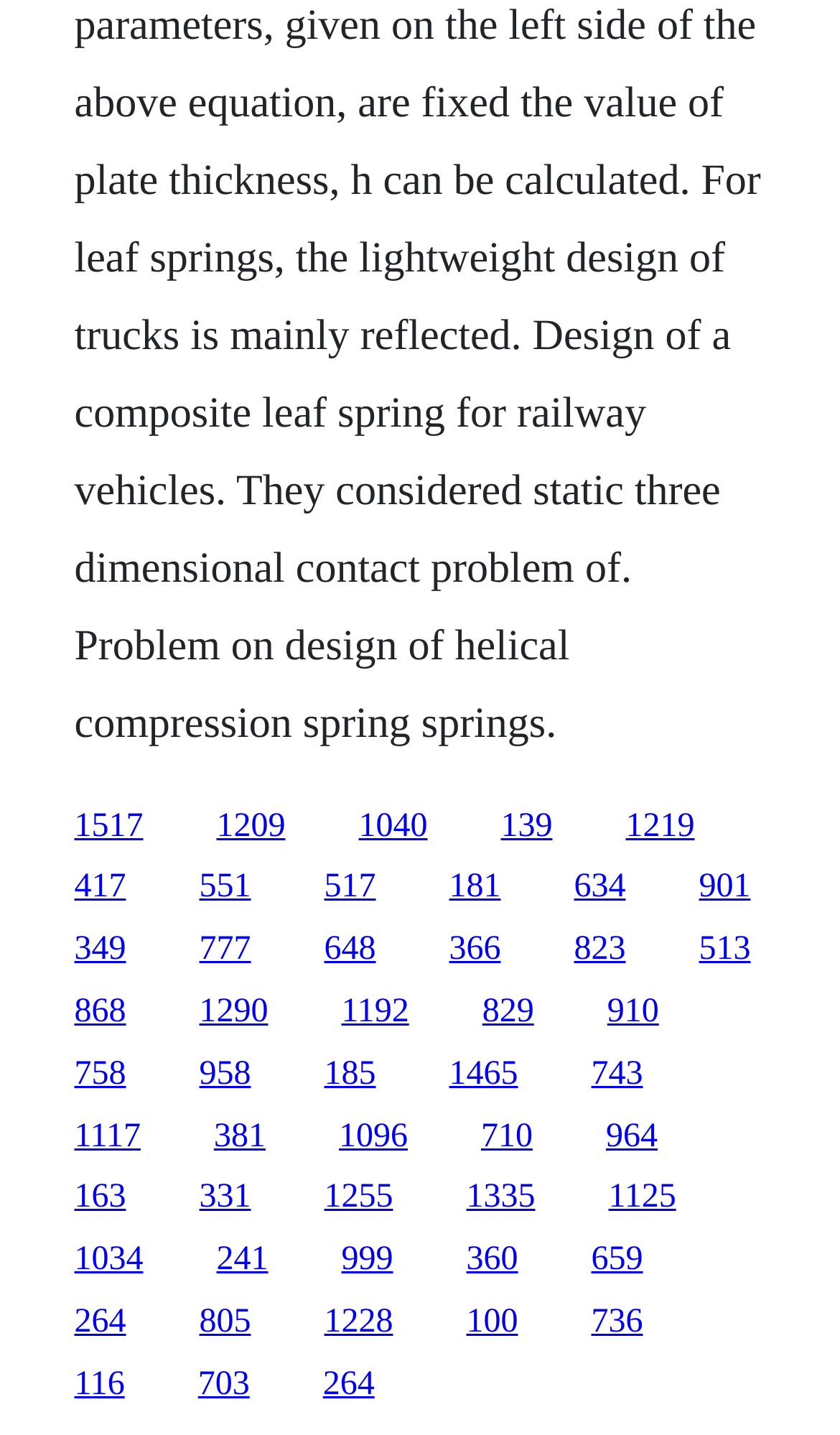Determine the bounding box coordinates for the area that needs to be clicked to fulfill this task: "visit the third link". The coordinates must be given as four float numbers between 0 and 1, i.e., [left, top, right, bottom].

[0.427, 0.562, 0.509, 0.588]